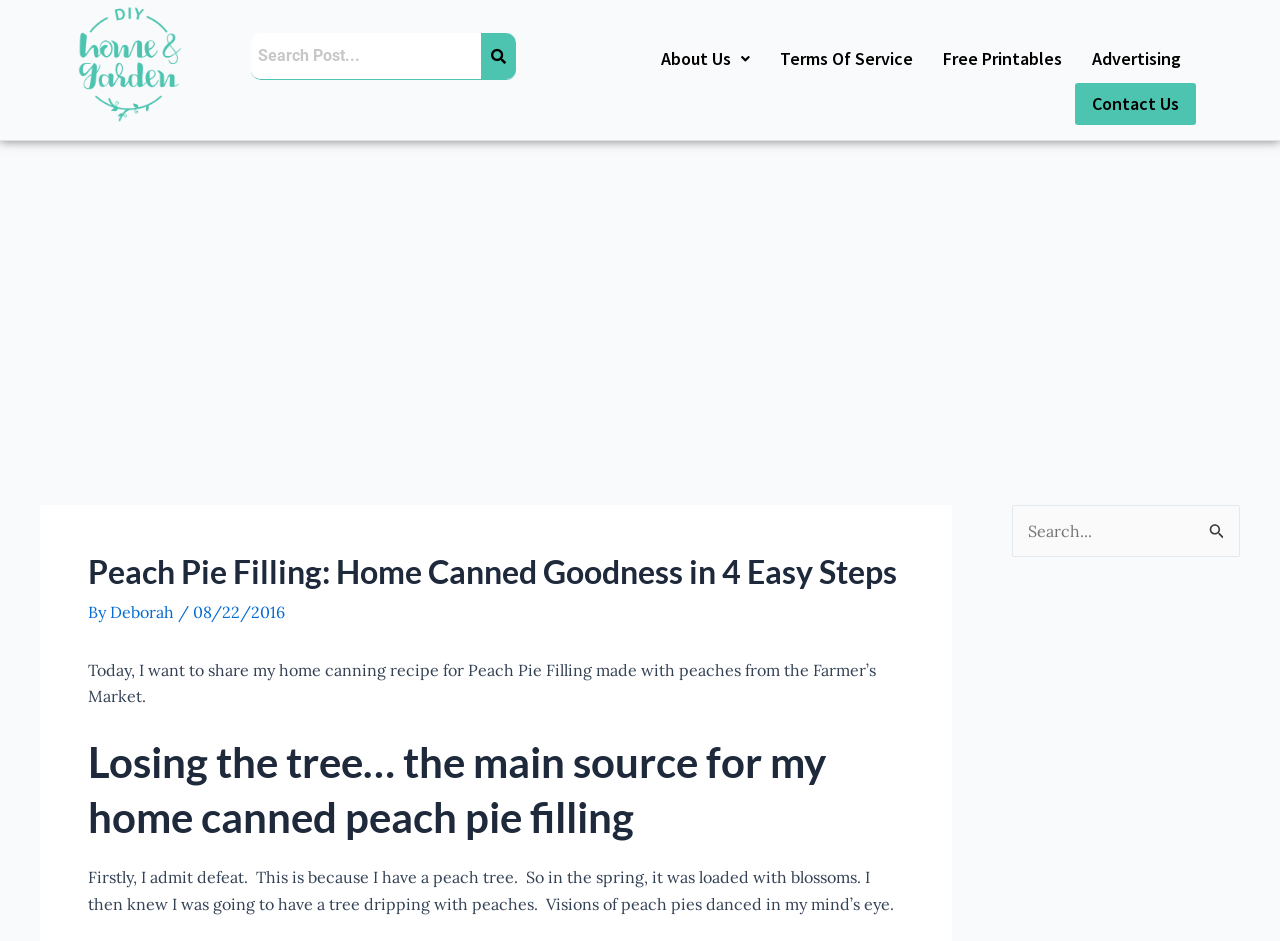Please find and report the bounding box coordinates of the element to click in order to perform the following action: "Read about terms of service". The coordinates should be expressed as four float numbers between 0 and 1, in the format [left, top, right, bottom].

[0.598, 0.037, 0.725, 0.088]